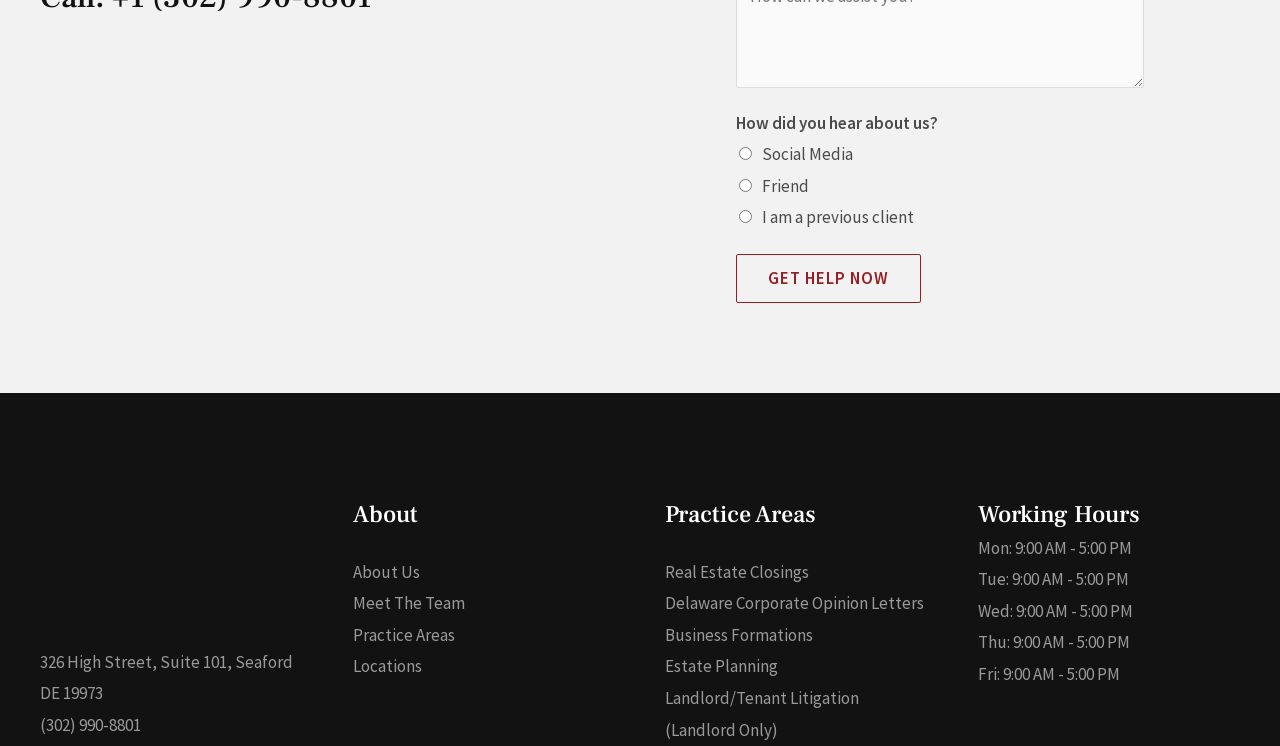Find the bounding box coordinates for the element that must be clicked to complete the instruction: "Go to About Us". The coordinates should be four float numbers between 0 and 1, indicated as [left, top, right, bottom].

[0.275, 0.752, 0.328, 0.781]